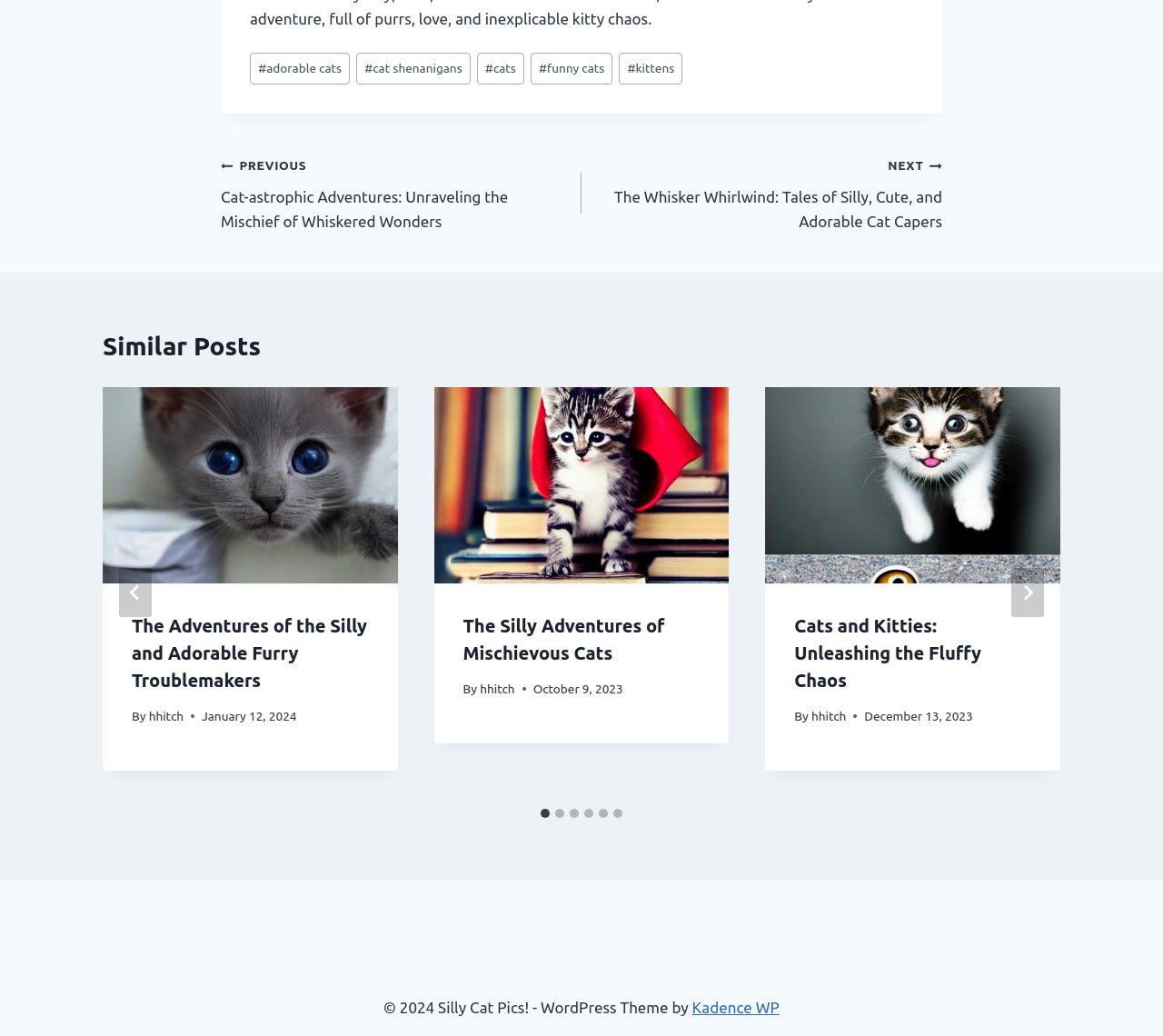Find the bounding box coordinates for the area that should be clicked to accomplish the instruction: "Go to the 'NEXT The Whisker Whirlwind: Tales of Silly, Cute, and Adorable Cat Capers' page".

[0.5, 0.147, 0.81, 0.226]